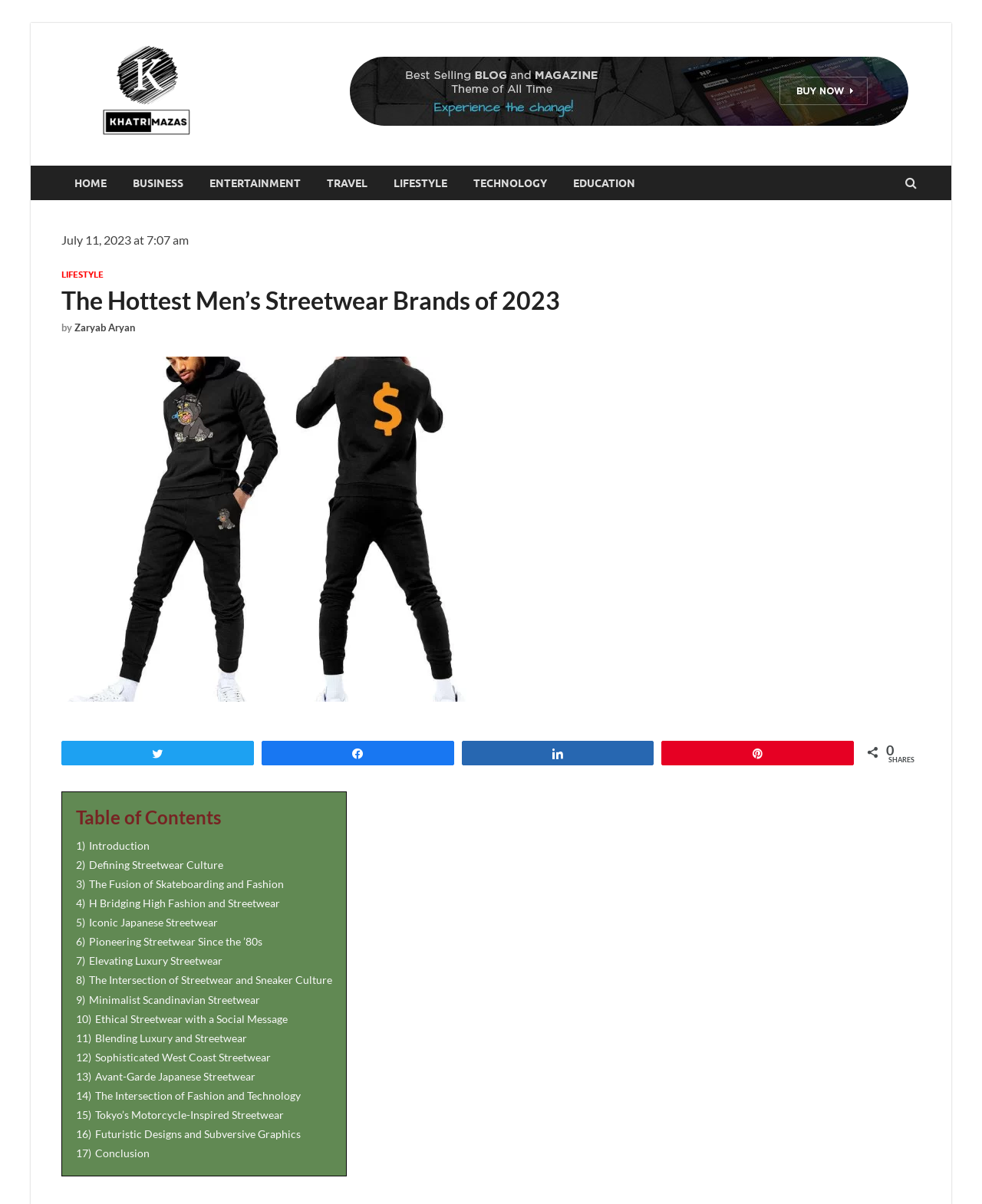Bounding box coordinates are specified in the format (top-left x, top-left y, bottom-right x, bottom-right y). All values are floating point numbers bounded between 0 and 1. Please provide the bounding box coordinate of the region this sentence describes: Zaryab Aryan

[0.076, 0.267, 0.138, 0.277]